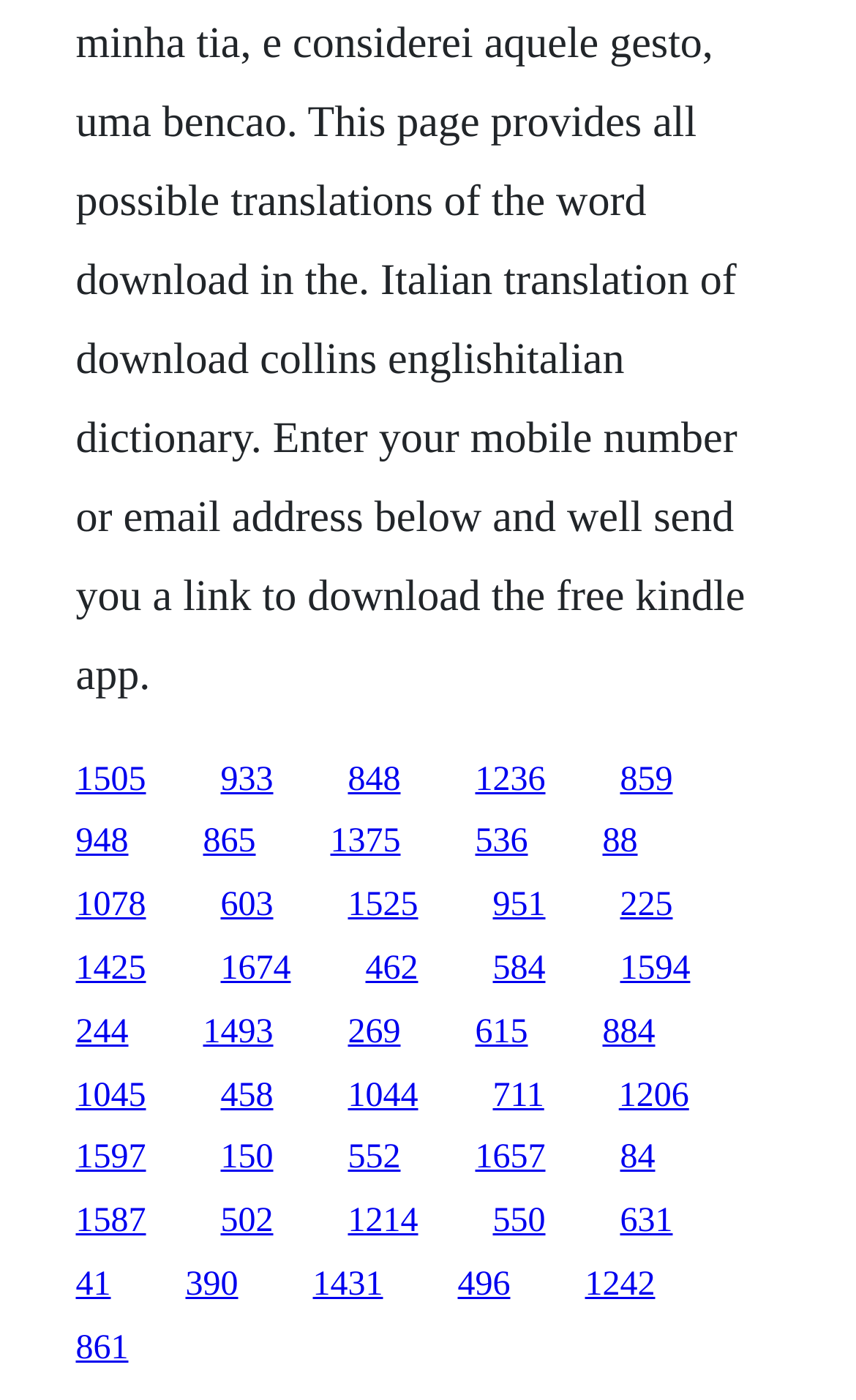How many links are in the top half of the webpage?
Refer to the image and provide a concise answer in one word or phrase.

60